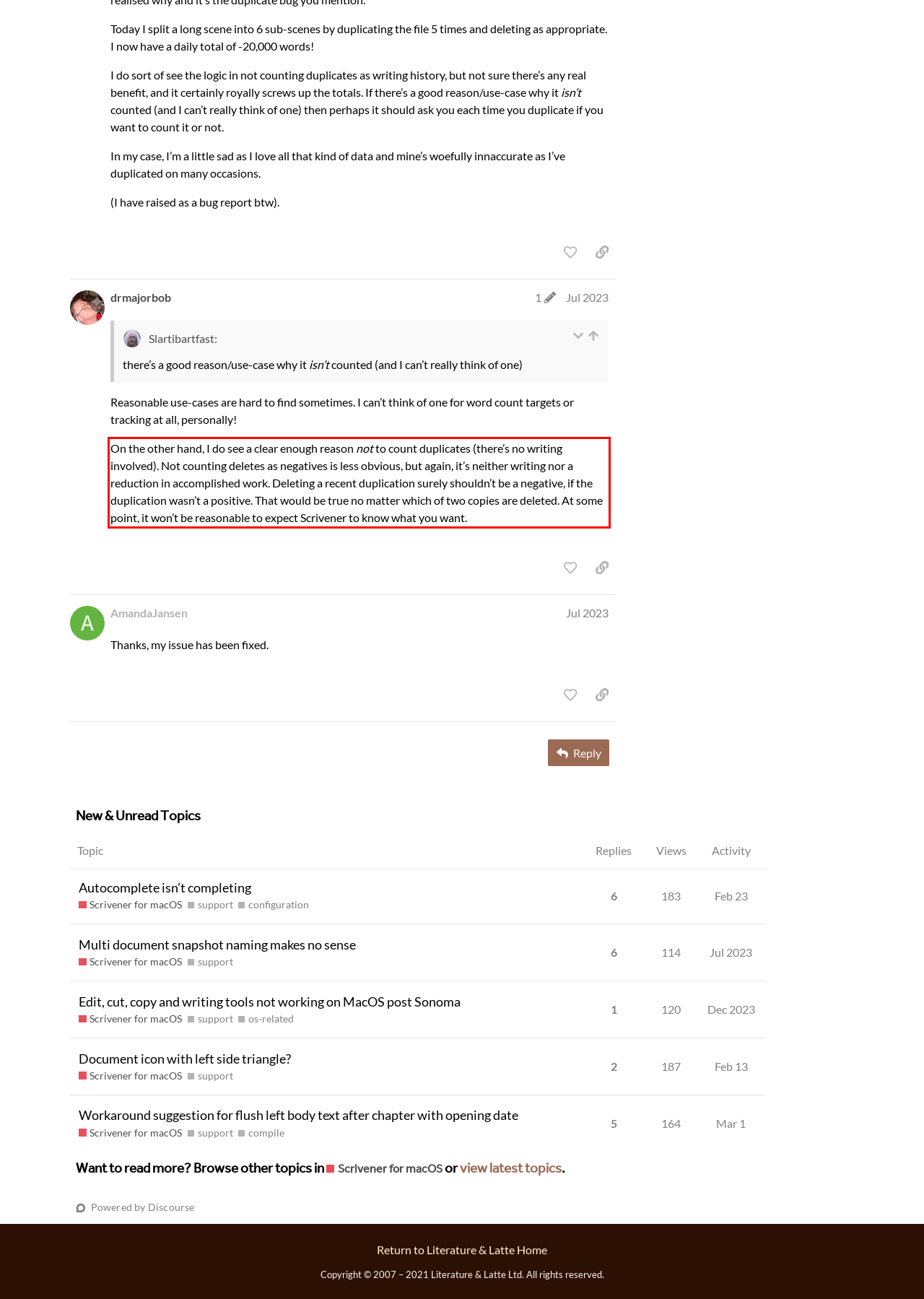Identify the text inside the red bounding box in the provided webpage screenshot and transcribe it.

On the other hand, I do see a clear enough reason not to count duplicates (there’s no writing involved). Not counting deletes as negatives is less obvious, but again, it’s neither writing nor a reduction in accomplished work. Deleting a recent duplication surely shouldn’t be a negative, if the duplication wasn’t a positive. That would be true no matter which of two copies are deleted. At some point, it won’t be reasonable to expect Scrivener to know what you want.